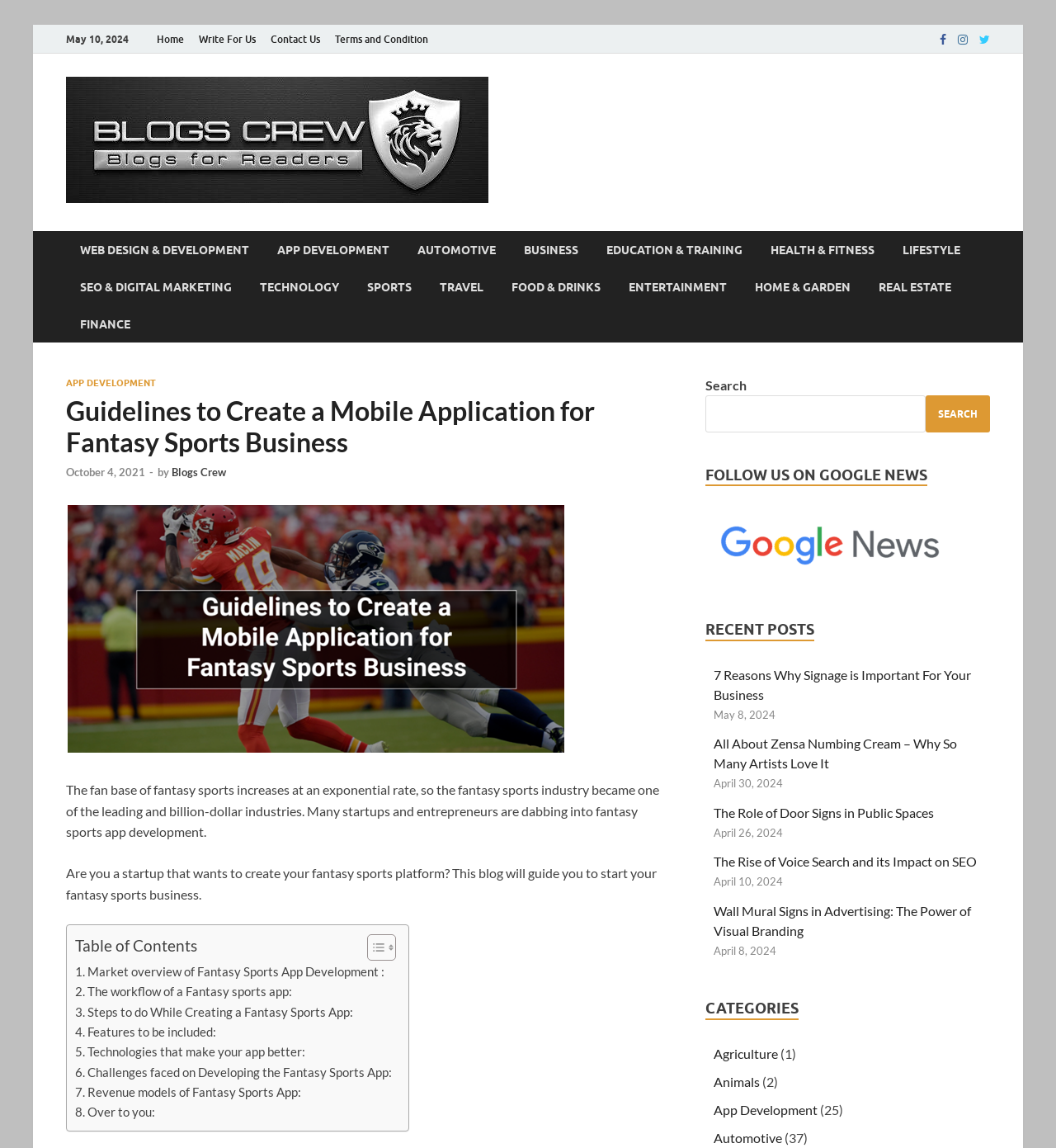Answer this question in one word or a short phrase: What is the name of the company mentioned in the article?

Blogs Crew